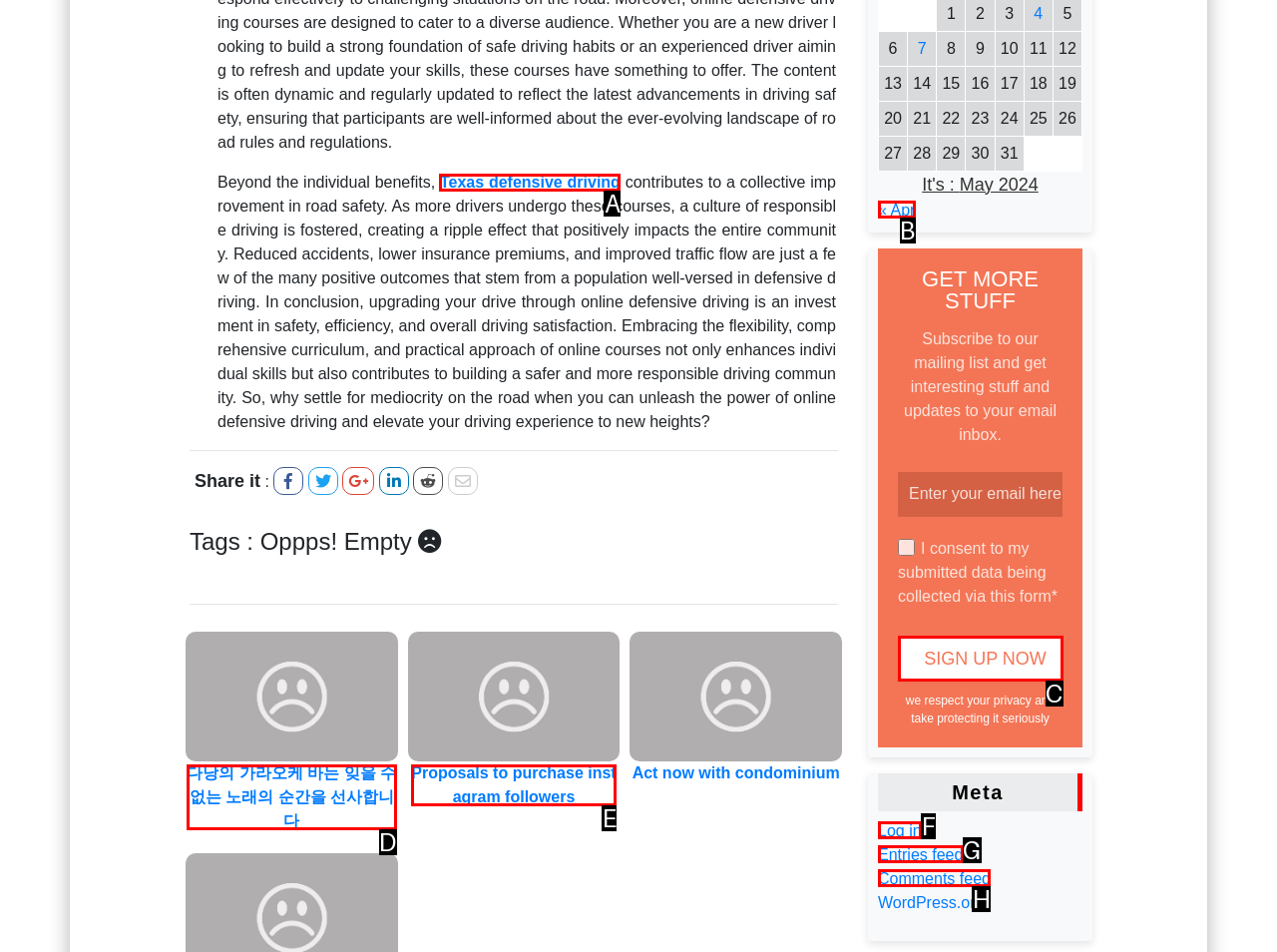Based on the given description: Texas defensive driving, determine which HTML element is the best match. Respond with the letter of the chosen option.

A